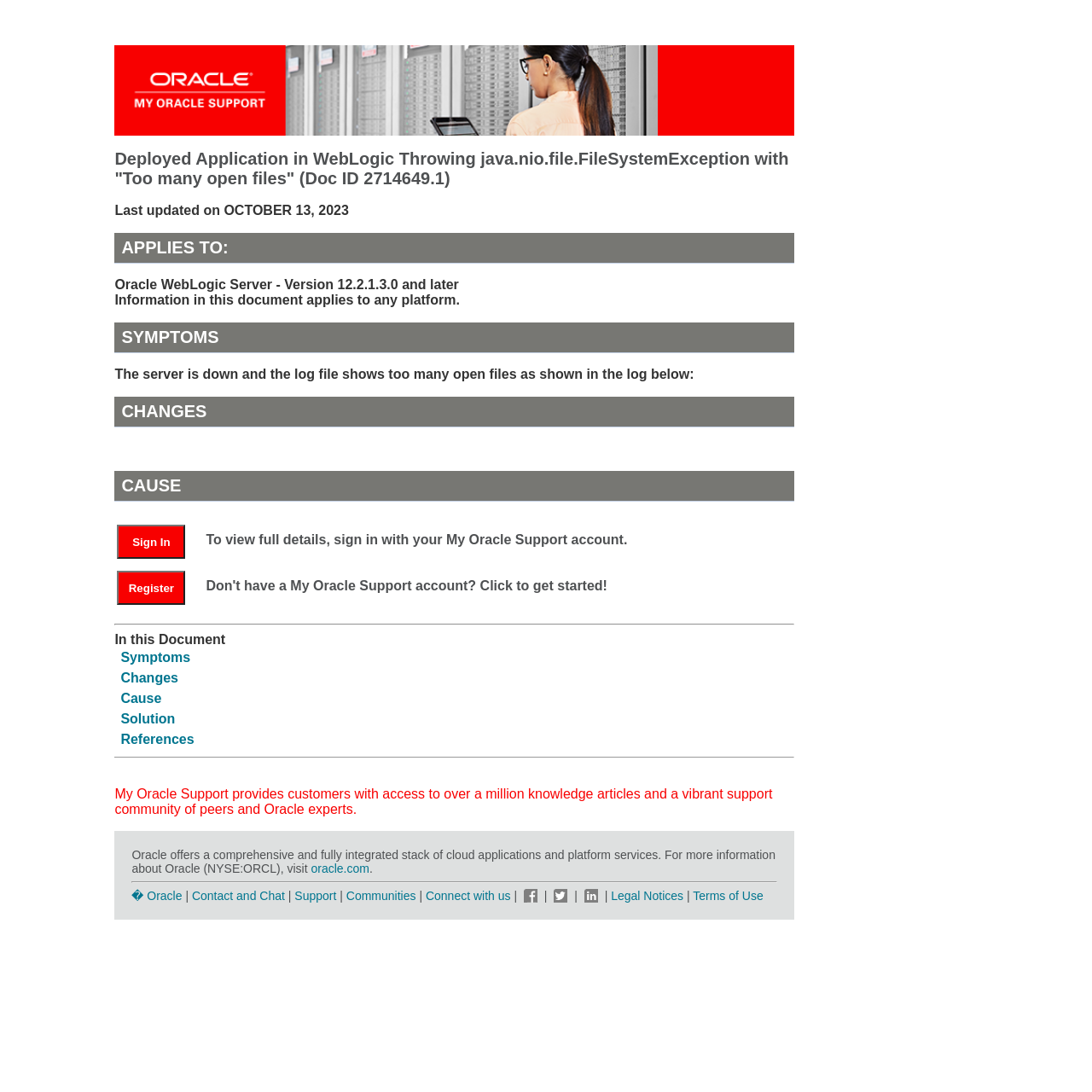Can you find the bounding box coordinates for the element to click on to achieve the instruction: "Register"?

[0.107, 0.531, 0.185, 0.544]